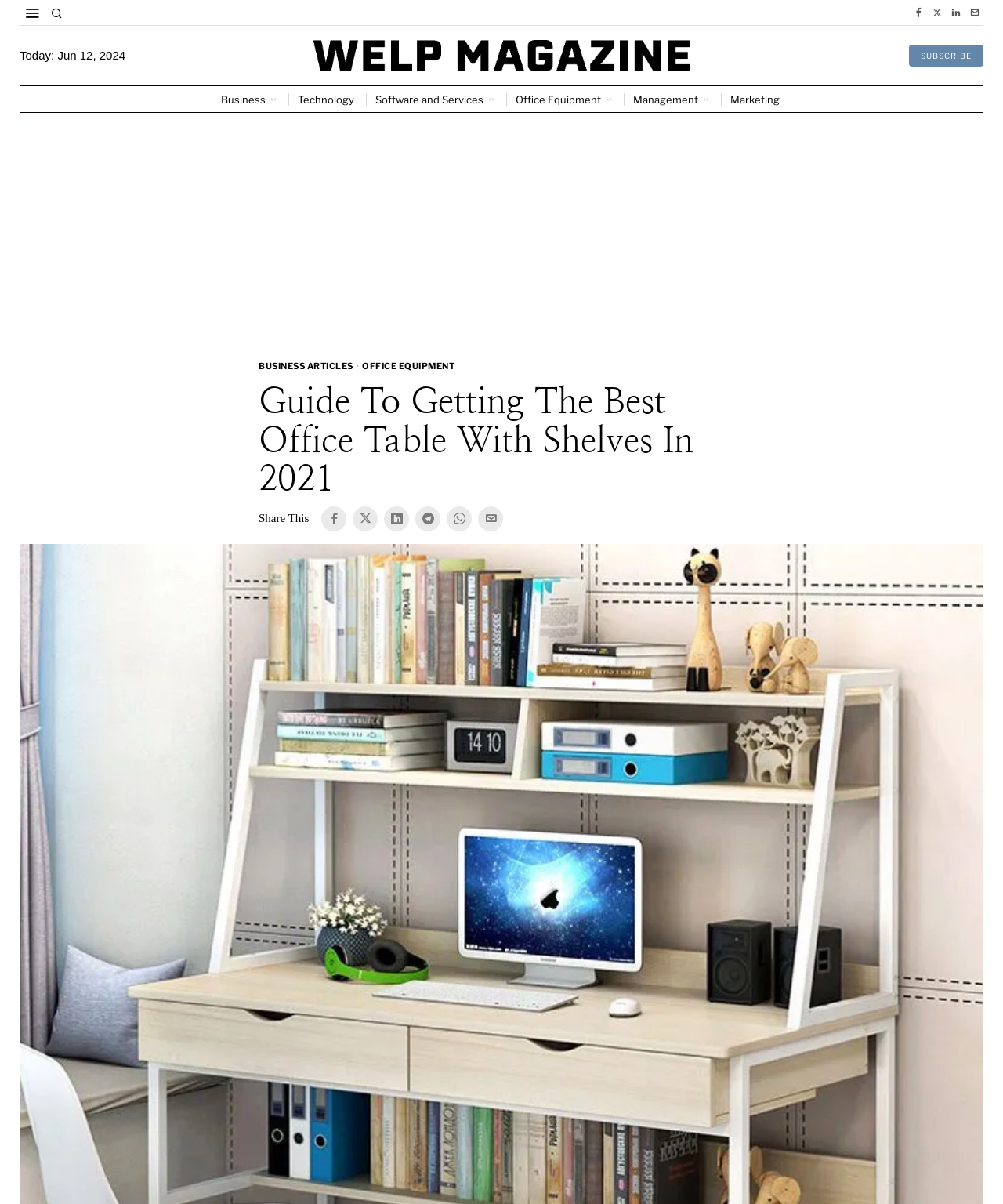Calculate the bounding box coordinates of the UI element given the description: "aria-label="Advertisement" name="aswift_1" title="Advertisement"".

[0.031, 0.1, 0.969, 0.282]